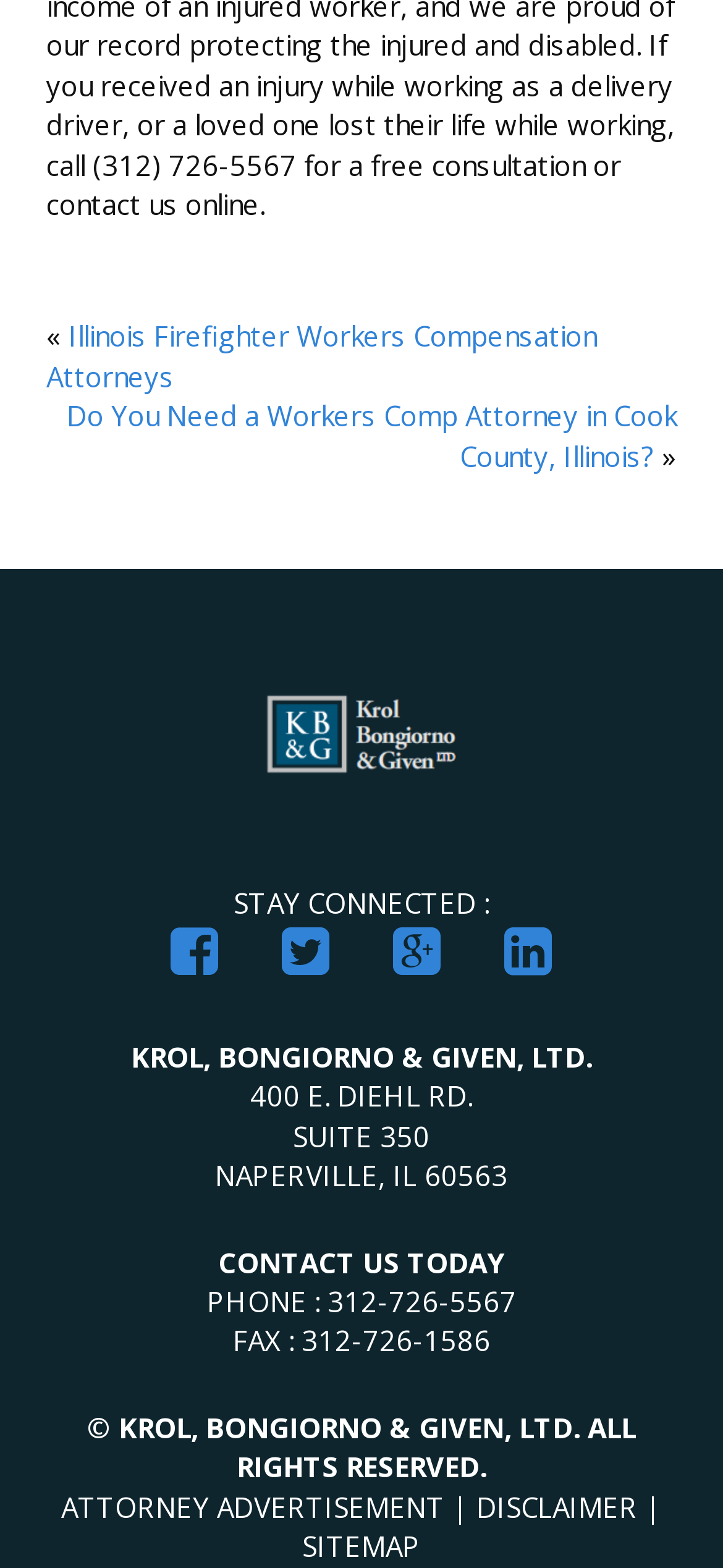Please identify the bounding box coordinates of the element that needs to be clicked to perform the following instruction: "Search for a topic".

None